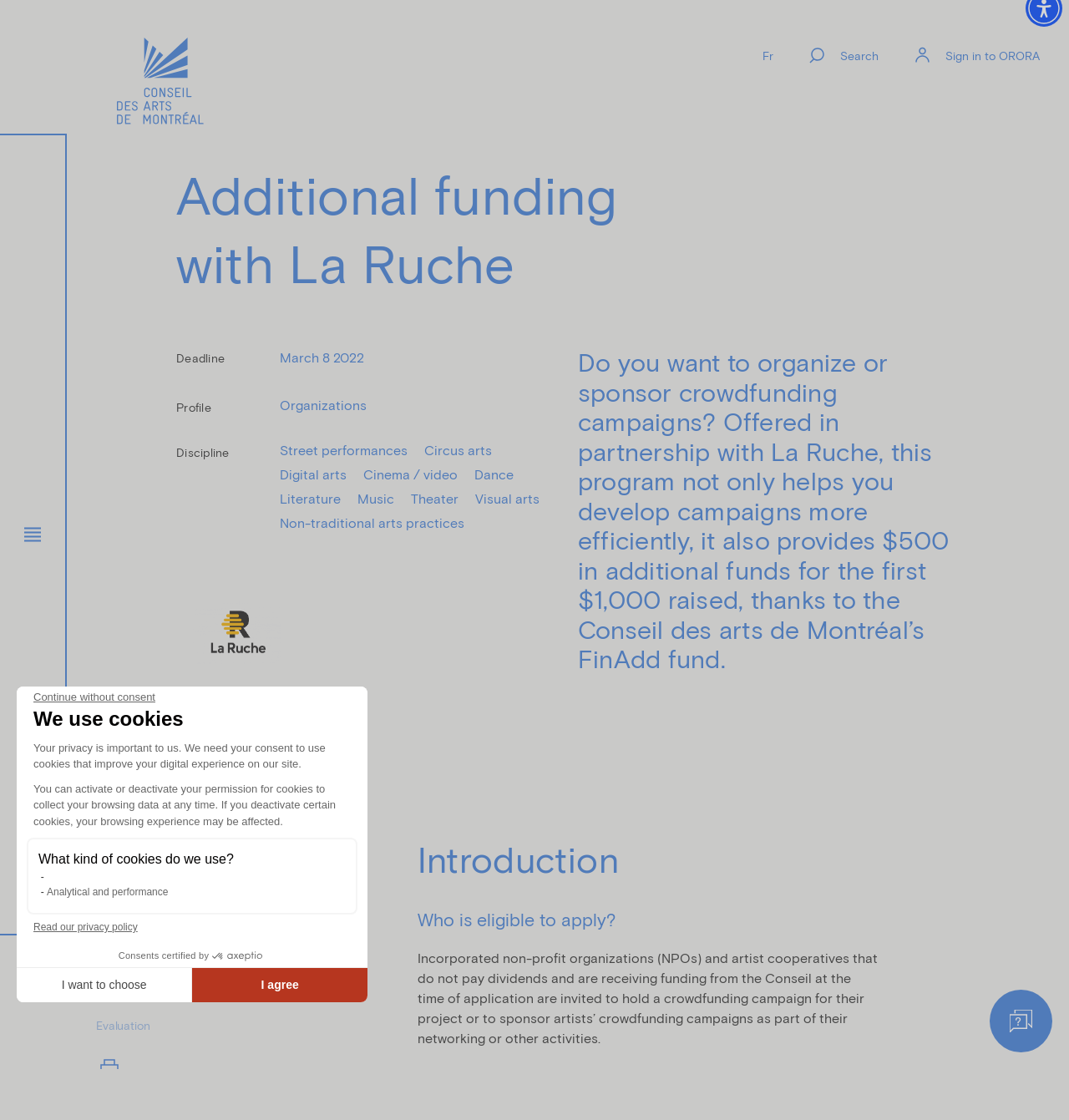Find the bounding box coordinates of the element to click in order to complete the given instruction: "Click the 'Carry out a project' link."

[0.489, 0.317, 0.668, 0.348]